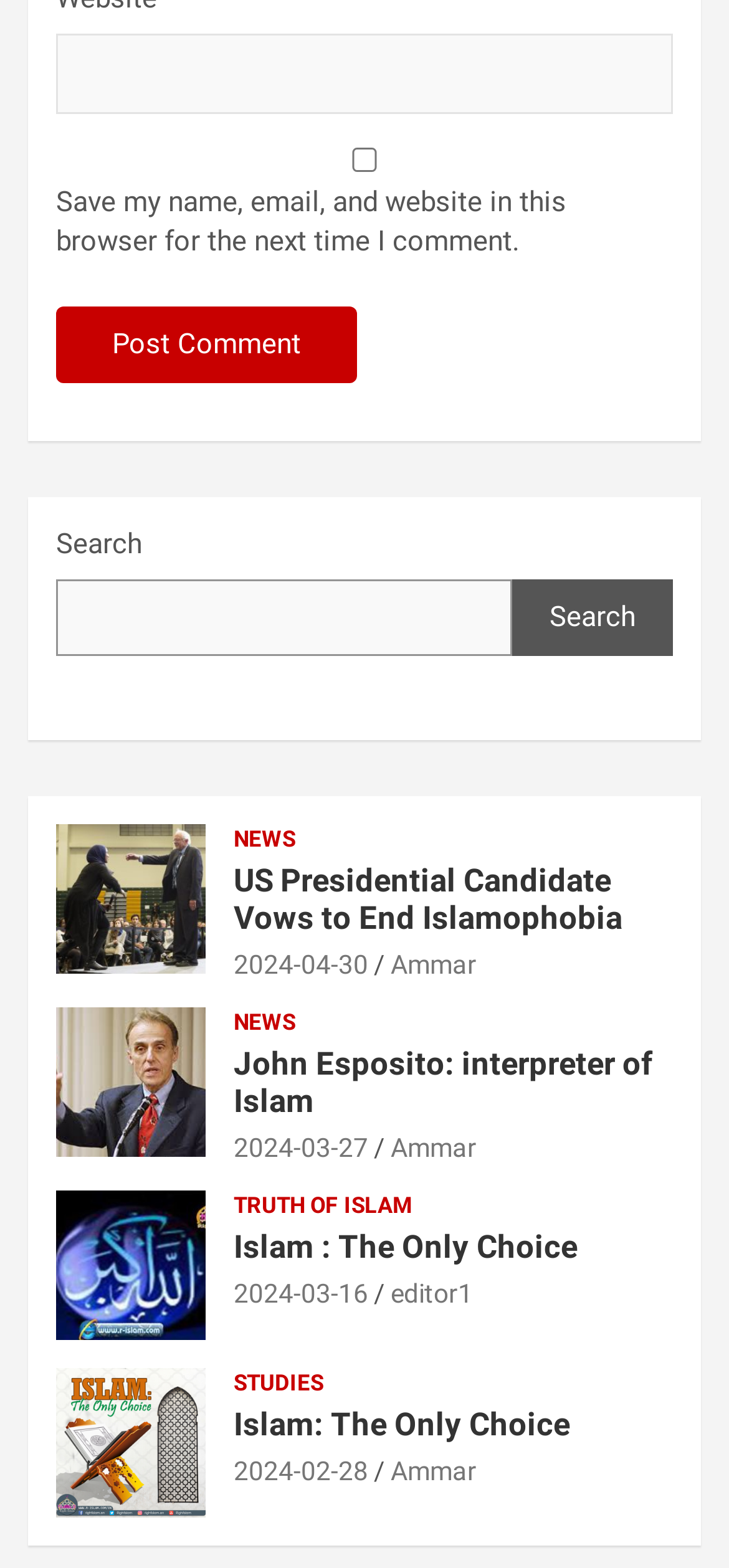Please reply to the following question using a single word or phrase: 
What categories are available on this webpage?

NEWS, TRUTH OF ISLAM, STUDIES